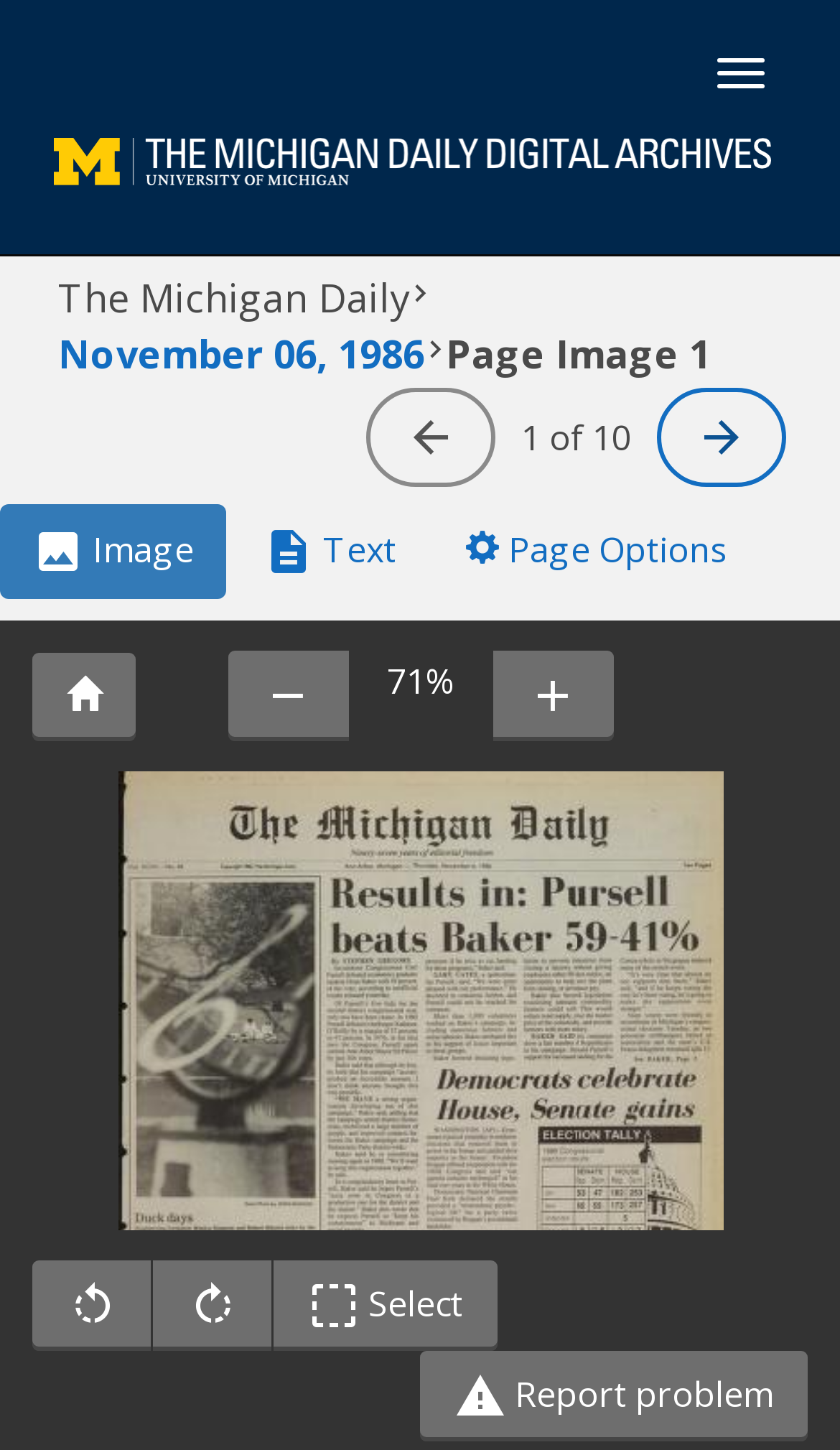Give a short answer to this question using one word or a phrase:
What is the purpose of the button with the '' icon?

Unknown